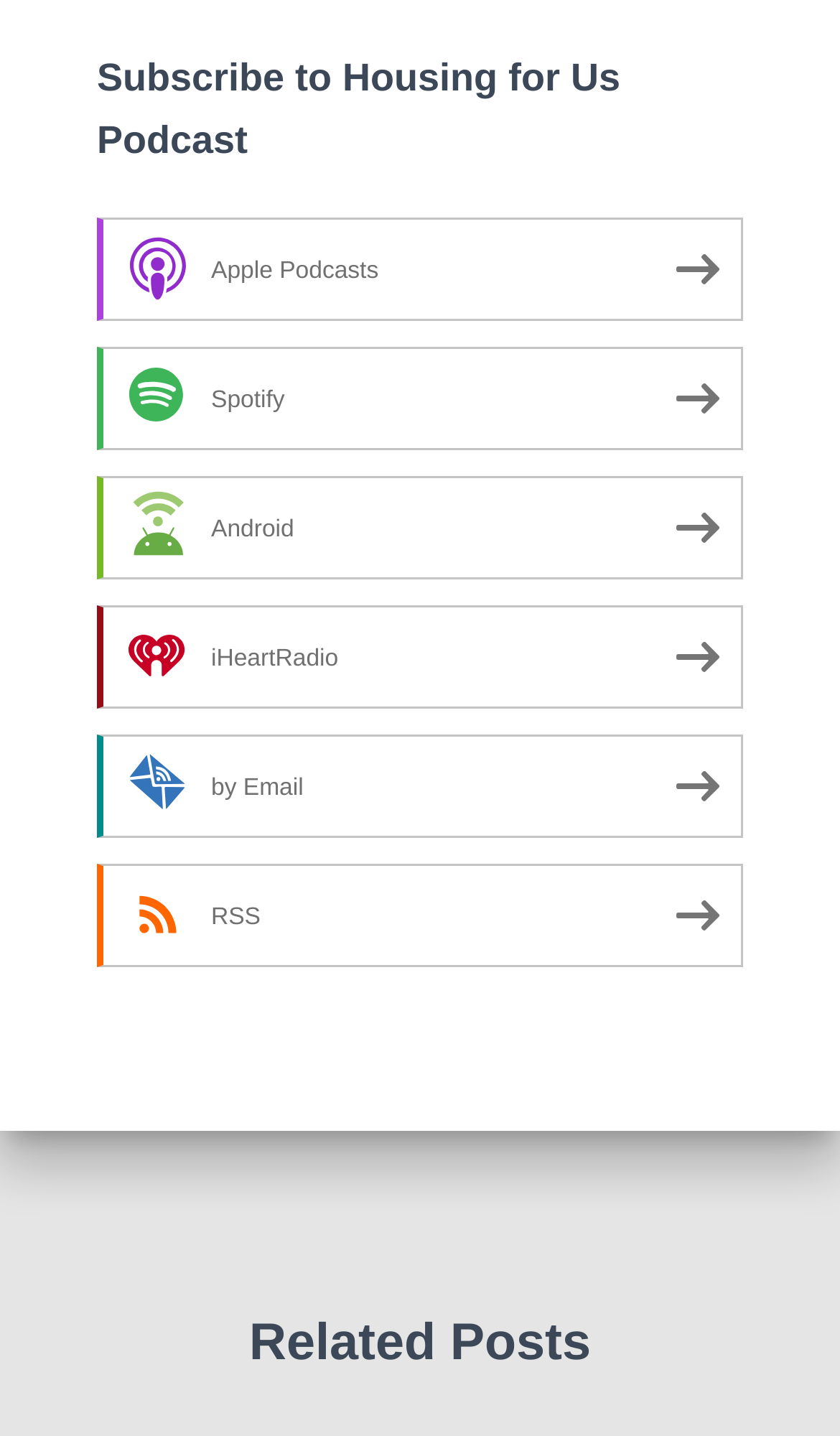Is there a section for related posts on the webpage?
We need a detailed and exhaustive answer to the question. Please elaborate.

I noticed a heading titled 'Related Posts' located at the bottom of the webpage, indicating that there is a section dedicated to related posts.